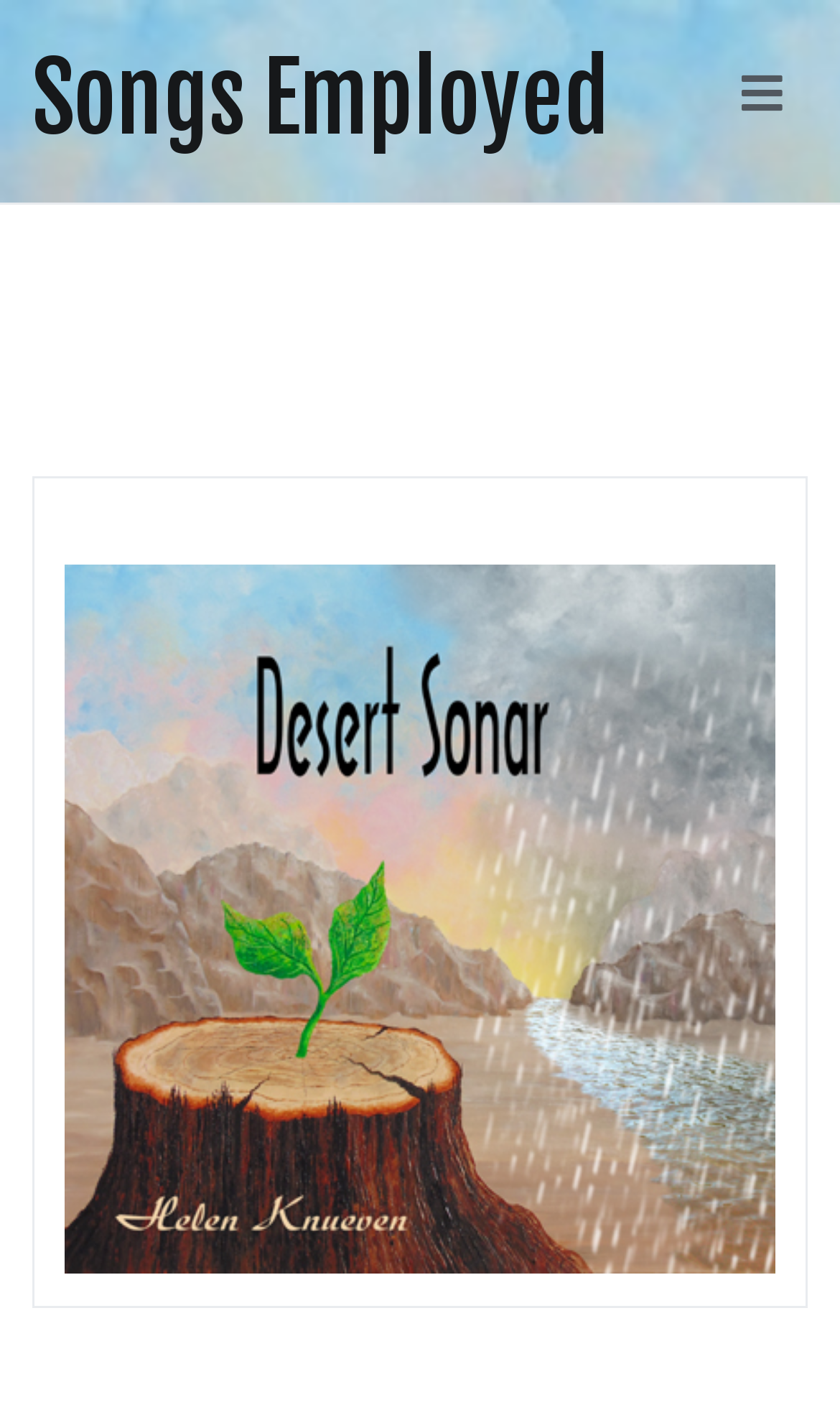Given the webpage screenshot and the description, determine the bounding box coordinates (top-left x, top-left y, bottom-right x, bottom-right y) that define the location of the UI element matching this description: GET SPECIAL OFFER

None